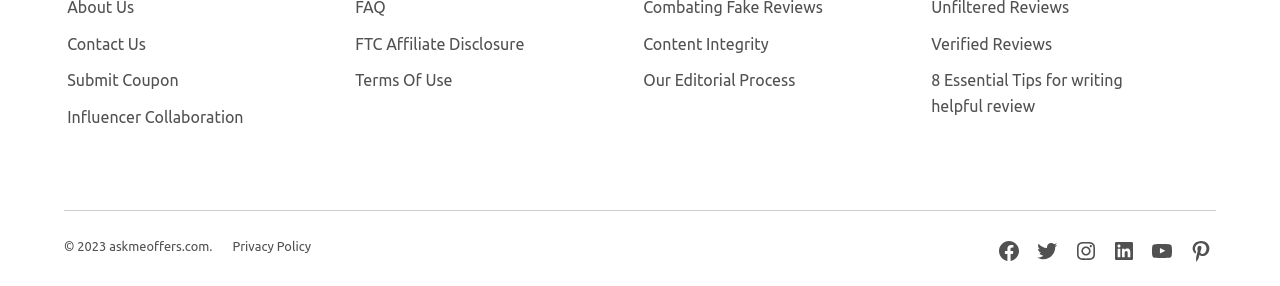Locate the bounding box coordinates of the element you need to click to accomplish the task described by this instruction: "Share on Facebook".

None